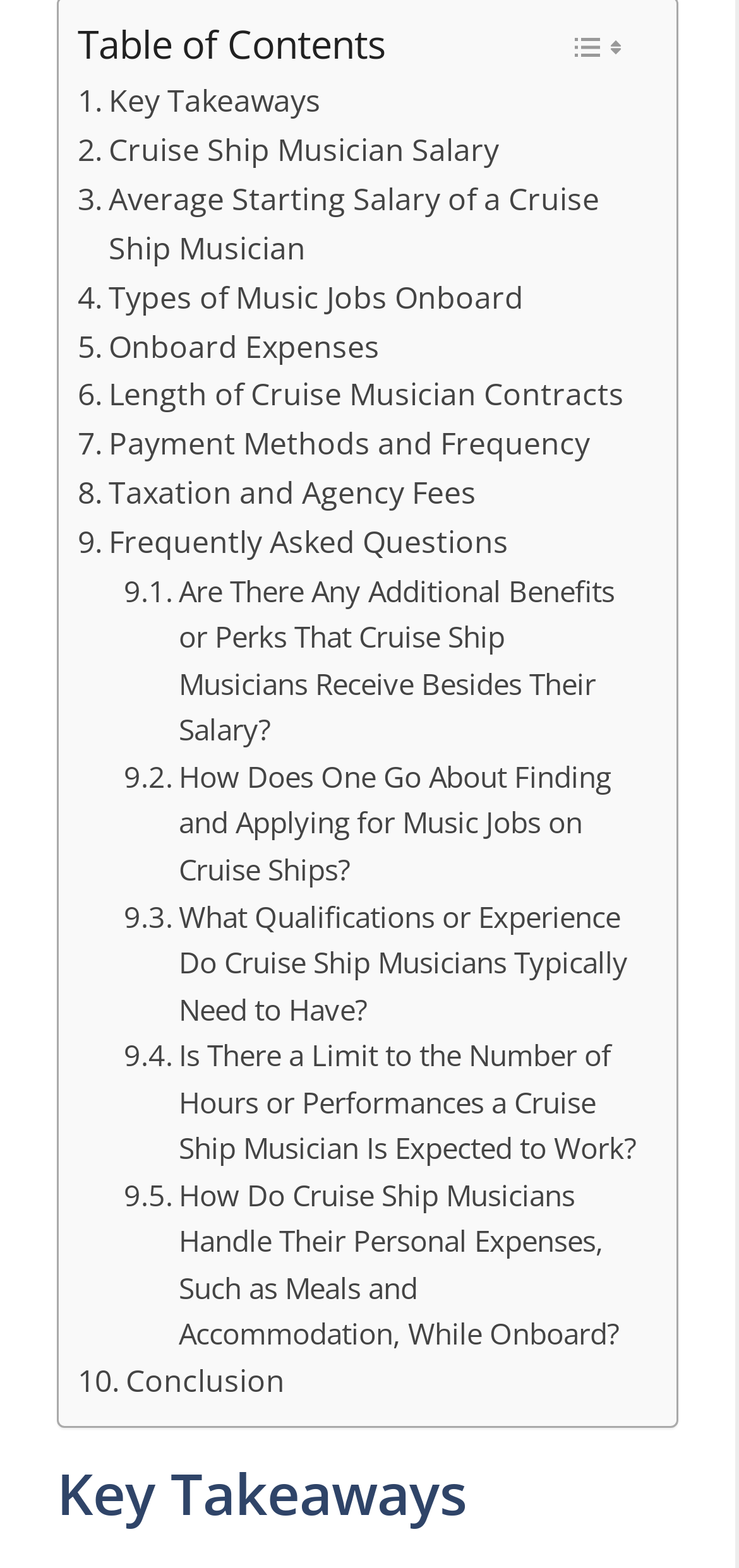Determine the bounding box coordinates for the HTML element mentioned in the following description: "Taxation and Agency Fees". The coordinates should be a list of four floats ranging from 0 to 1, represented as [left, top, right, bottom].

[0.105, 0.3, 0.644, 0.331]